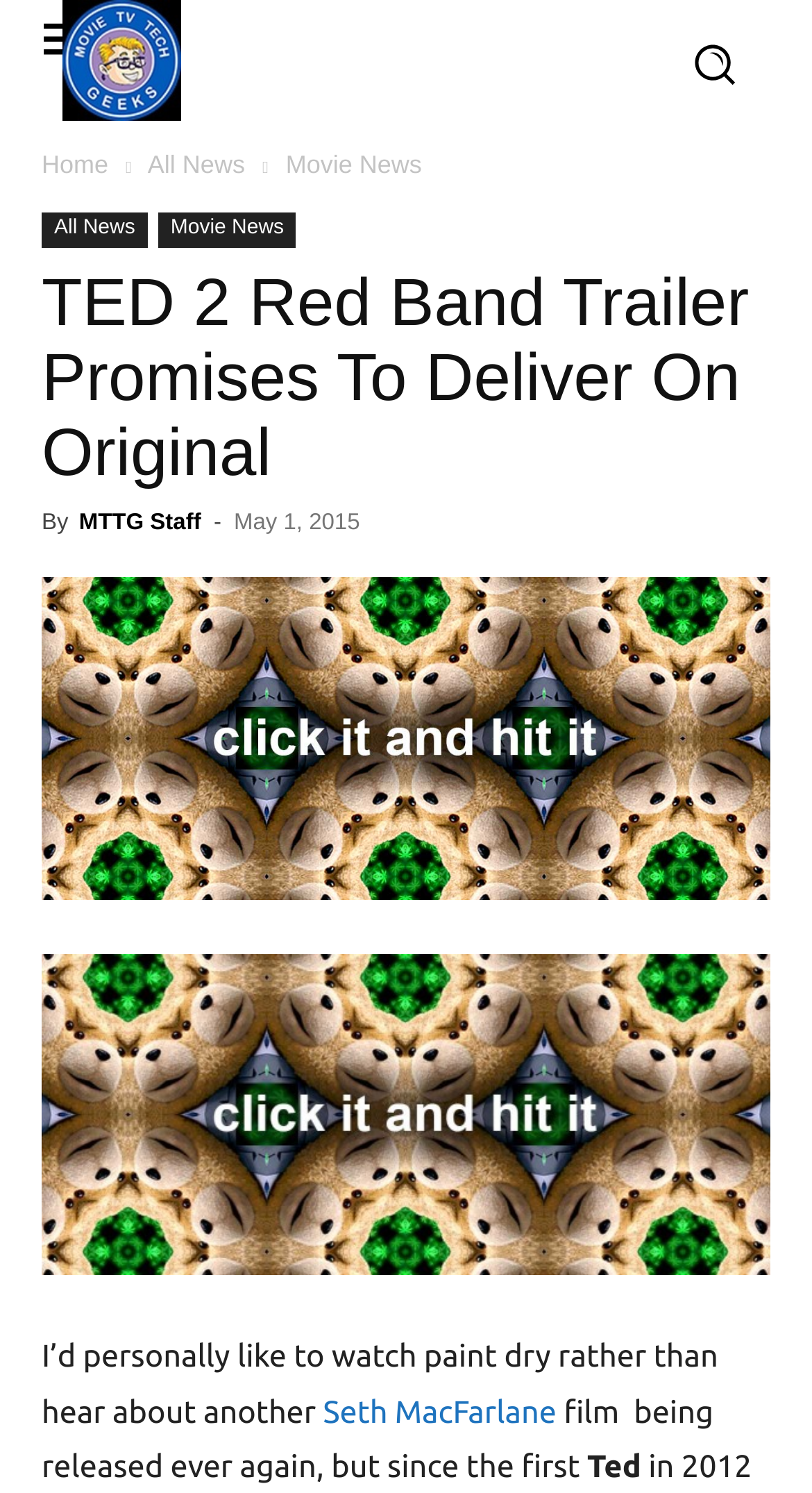Please reply to the following question using a single word or phrase: 
What is the date of the article?

May 1, 2015